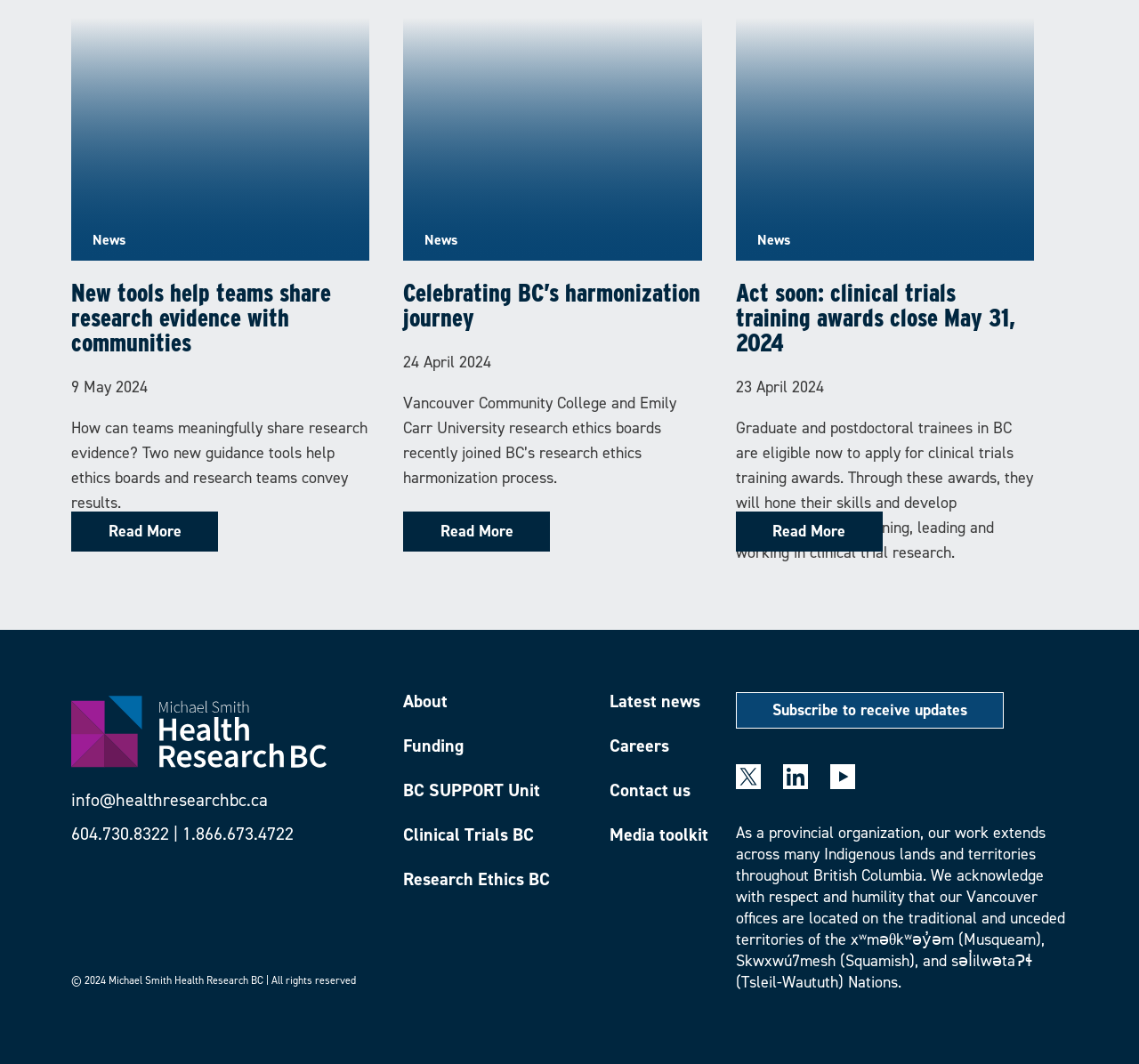Locate the UI element described by Subscribe to receive updates in the provided webpage screenshot. Return the bounding box coordinates in the format (top-left x, top-left y, bottom-right x, bottom-right y), ensuring all values are between 0 and 1.

[0.678, 0.657, 0.849, 0.677]